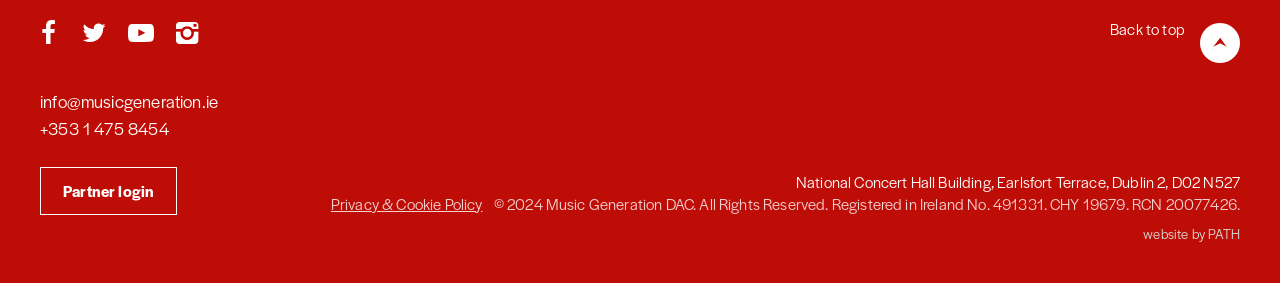What is the copyright year of the webpage?
Answer briefly with a single word or phrase based on the image.

2024